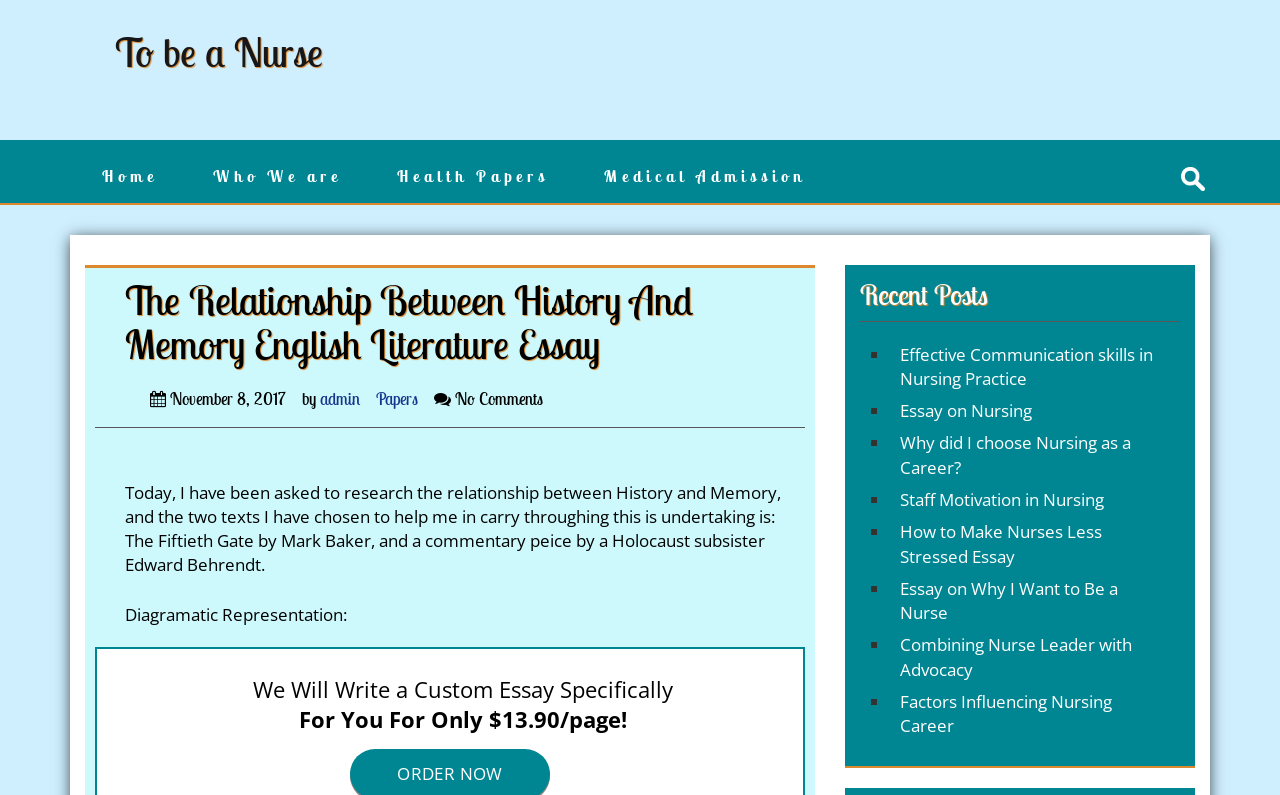Given the element description, predict the bounding box coordinates in the format (top-left x, top-left y, bottom-right x, bottom-right y). Make sure all values are between 0 and 1. Here is the element description: Combining Nurse Leader with Advocacy

[0.703, 0.797, 0.884, 0.856]